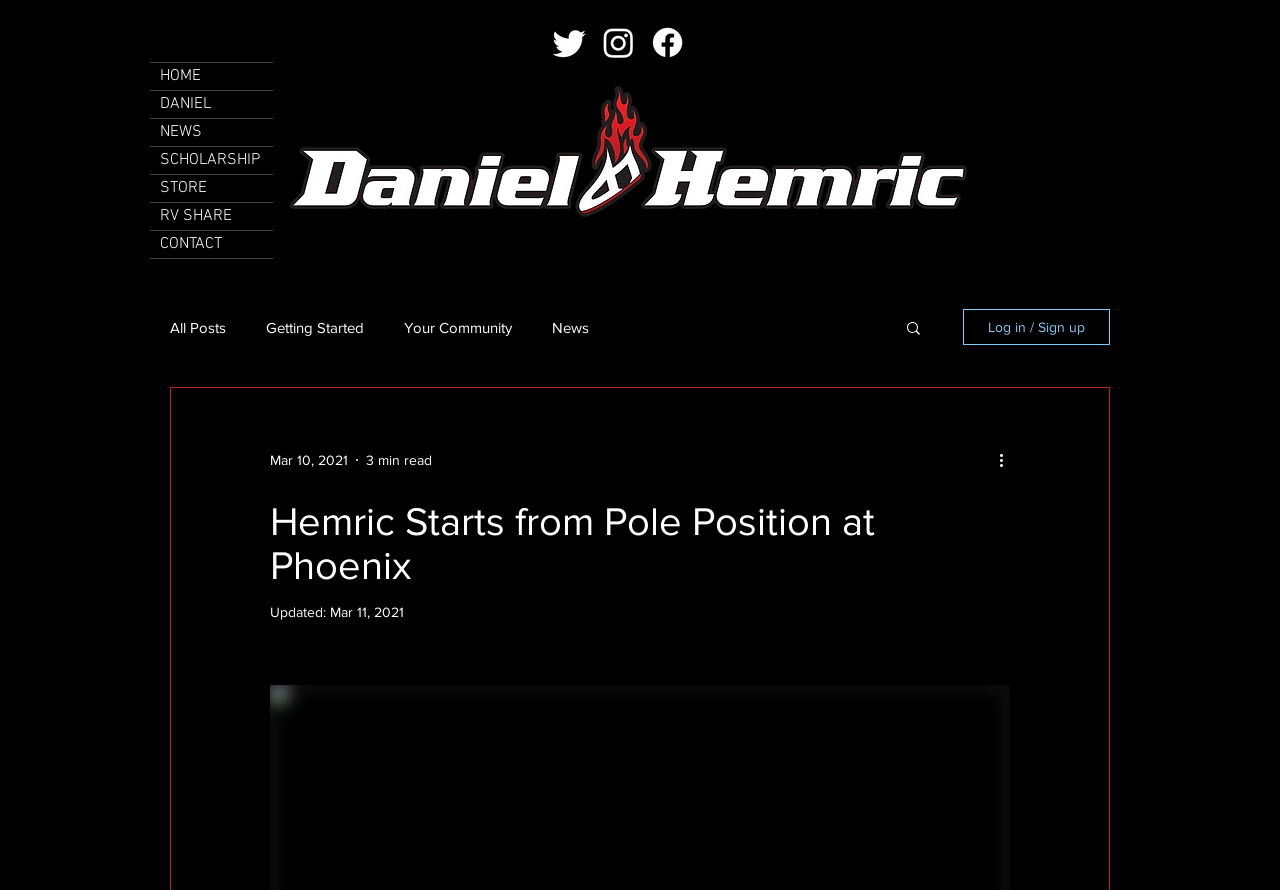Please find the bounding box coordinates of the element's region to be clicked to carry out this instruction: "Read all posts".

[0.133, 0.358, 0.177, 0.377]